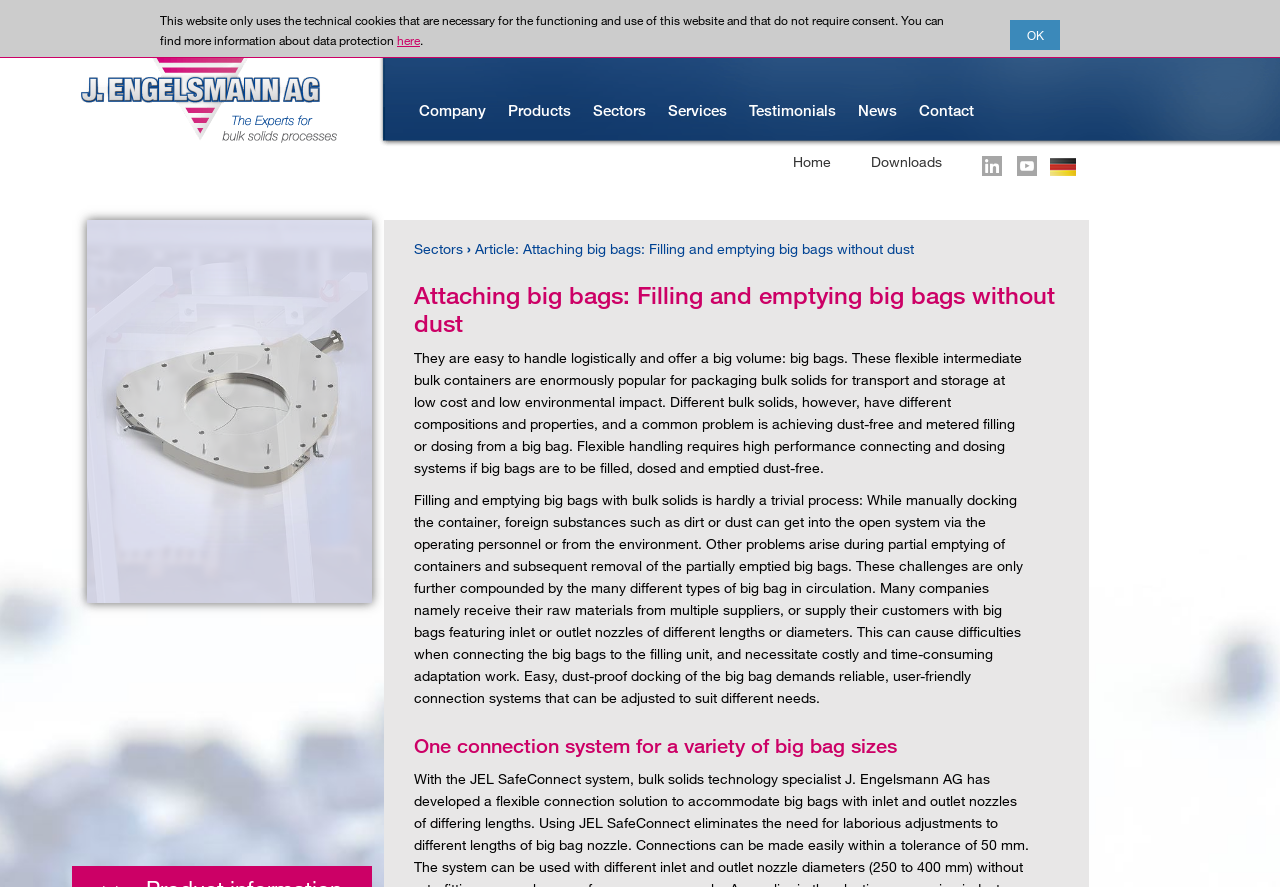What is the topic of the article?
Using the image as a reference, deliver a detailed and thorough answer to the question.

The topic of the article can be found in the heading 'Attaching big bags: Filling and emptying big bags without dust', which is a detailed description of the challenges and solutions in filling and emptying big bags with bulk solids.